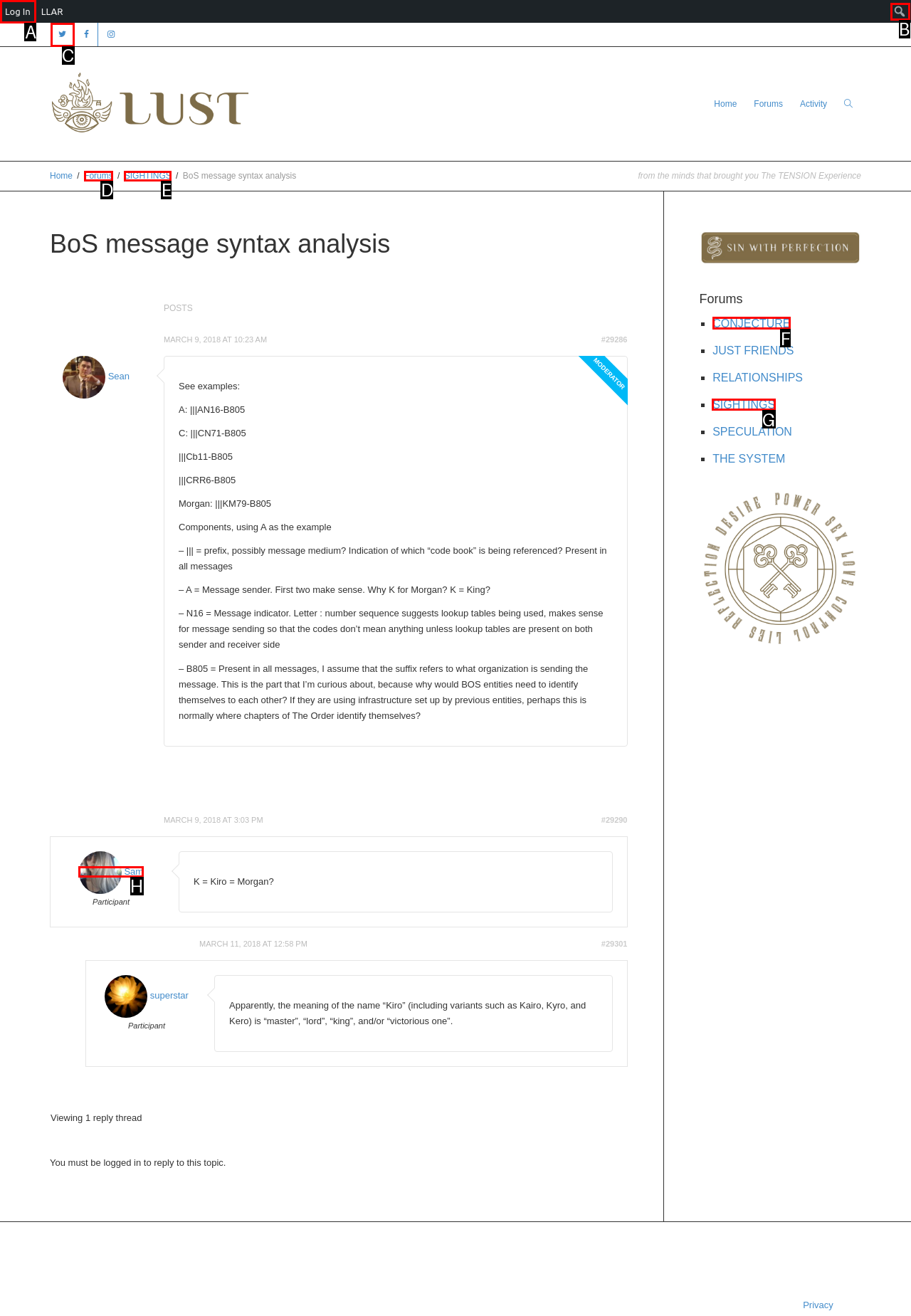Out of the given choices, which letter corresponds to the UI element required to Go to the SIGHTINGS page? Answer with the letter.

G